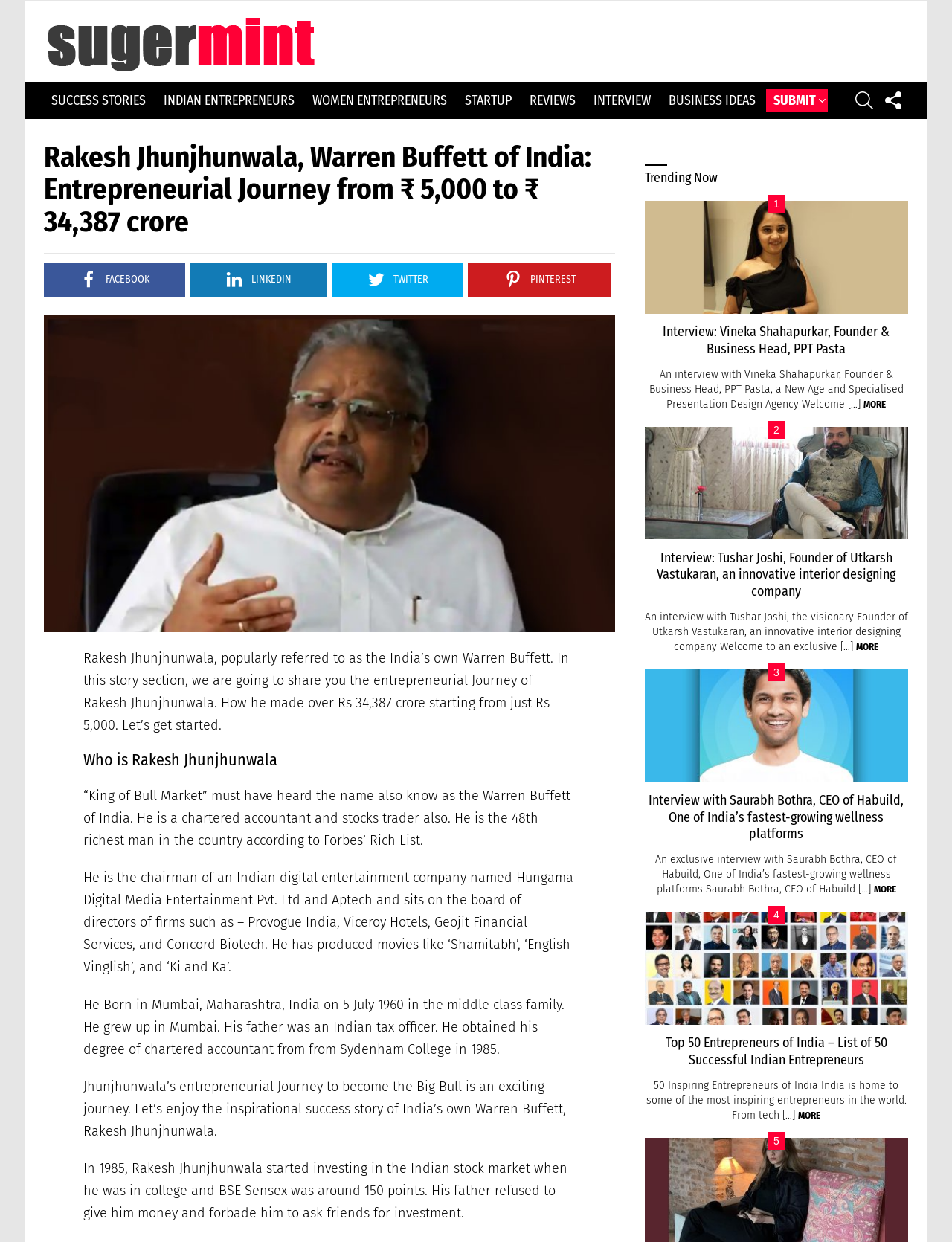Based on the element description, predict the bounding box coordinates (top-left x, top-left y, bottom-right x, bottom-right y) for the UI element in the screenshot: Business Ideas

[0.695, 0.072, 0.802, 0.09]